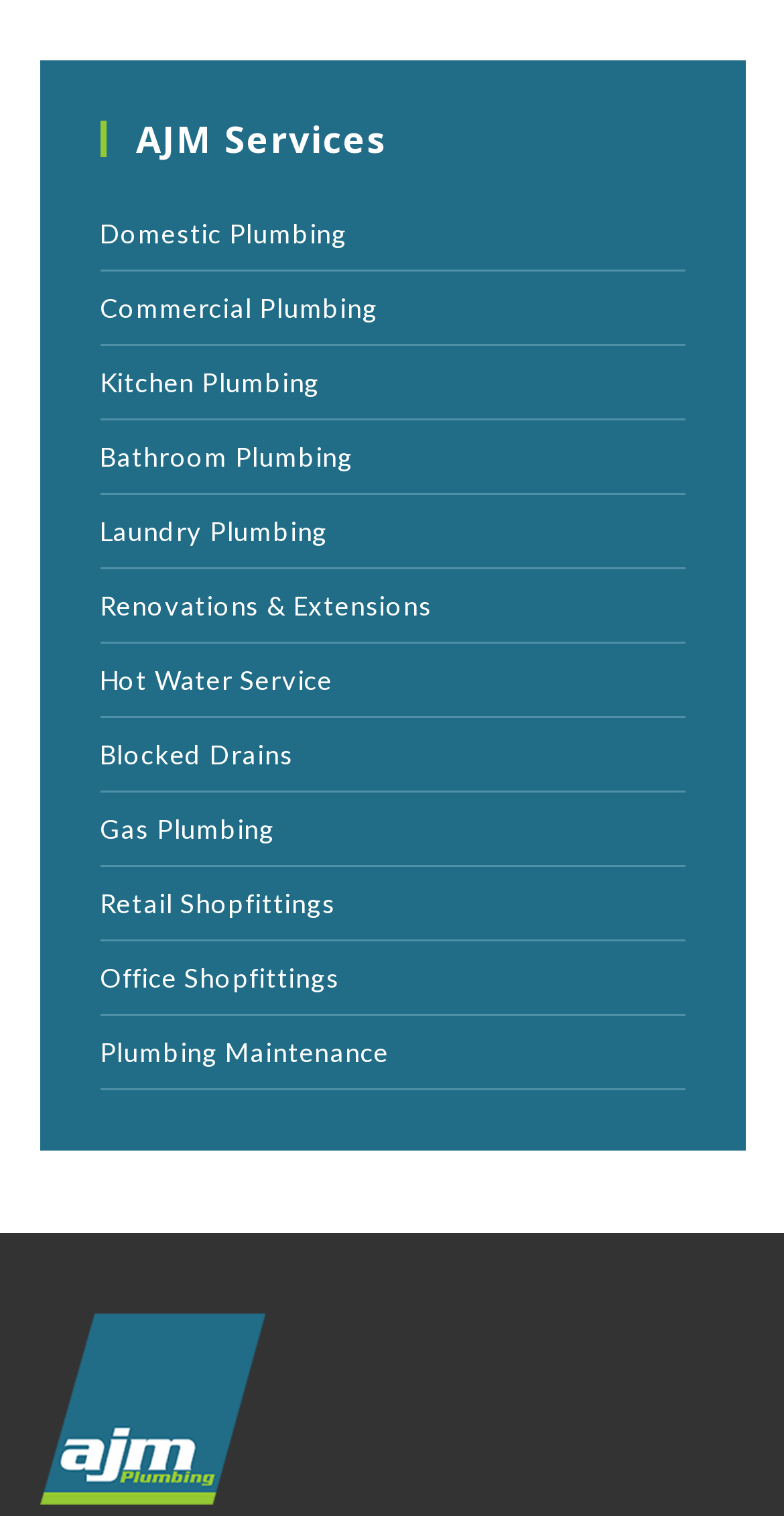Provide the bounding box coordinates in the format (top-left x, top-left y, bottom-right x, bottom-right y). All values are floating point numbers between 0 and 1. Determine the bounding box coordinate of the UI element described as: Hot Water Service

[0.127, 0.425, 0.873, 0.472]